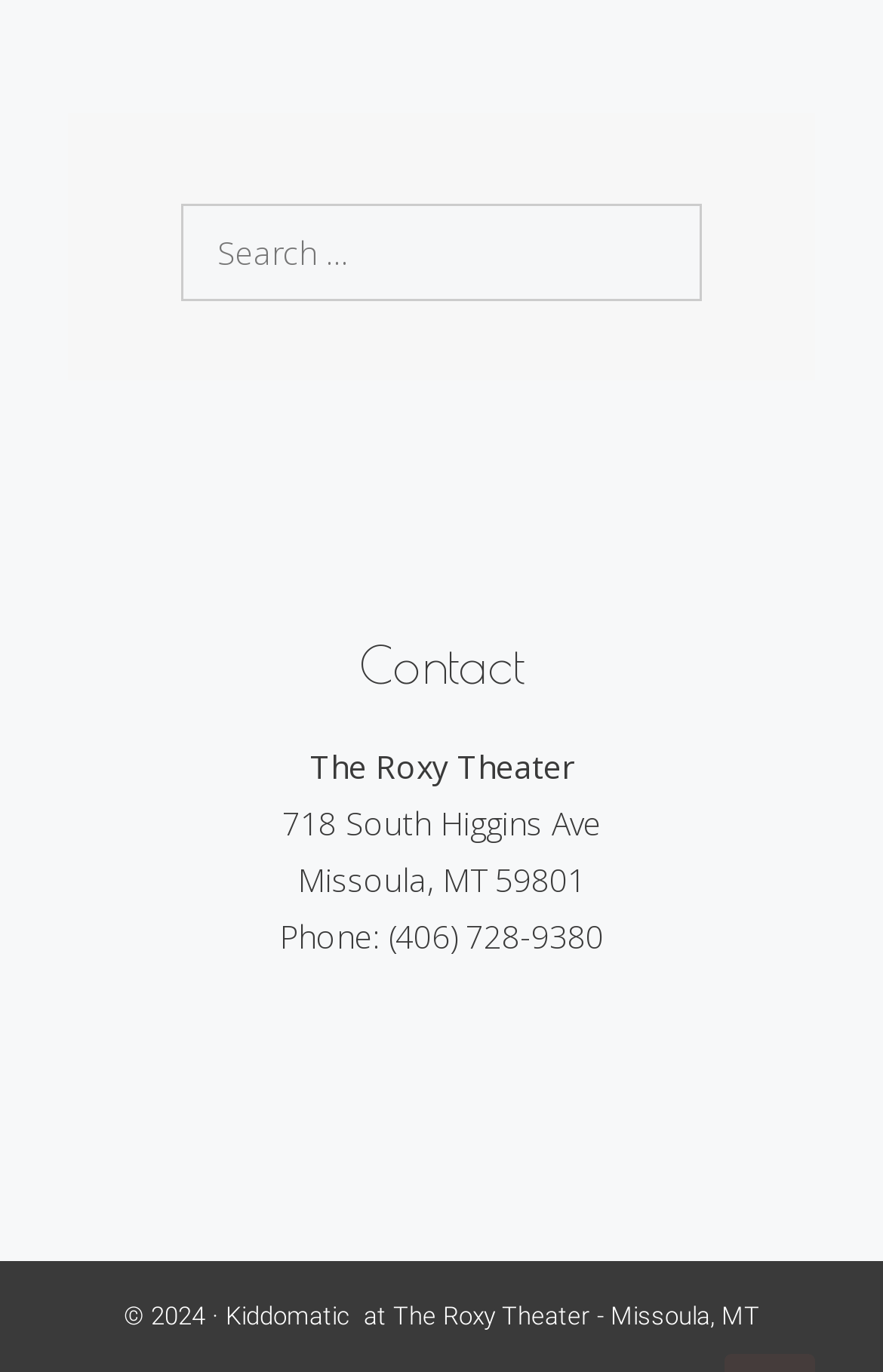What is the phone number of the theater?
From the image, provide a succinct answer in one word or a short phrase.

(406) 728-9380